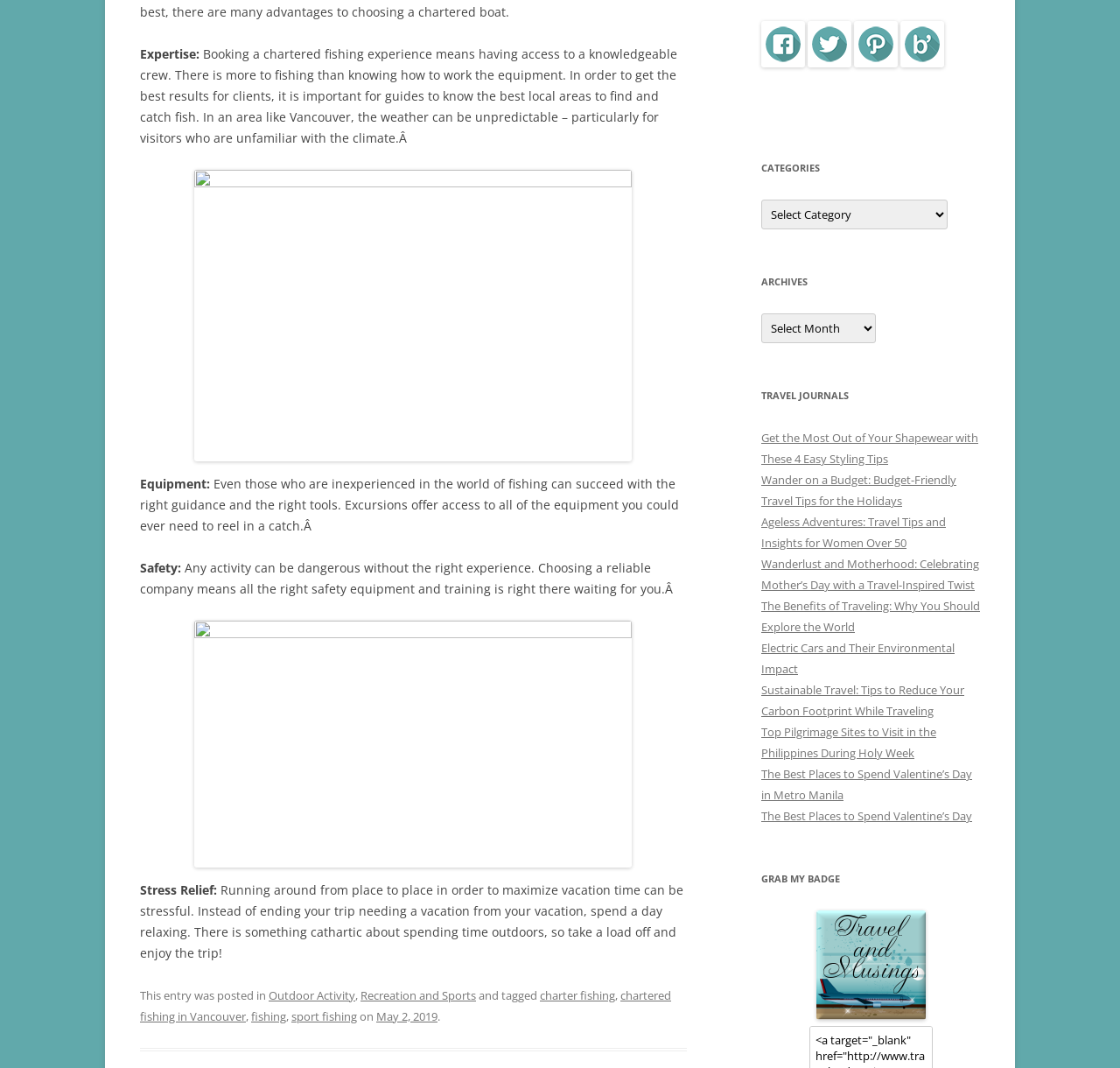Provide a one-word or short-phrase response to the question:
What is the main topic of this webpage?

Chartered fishing